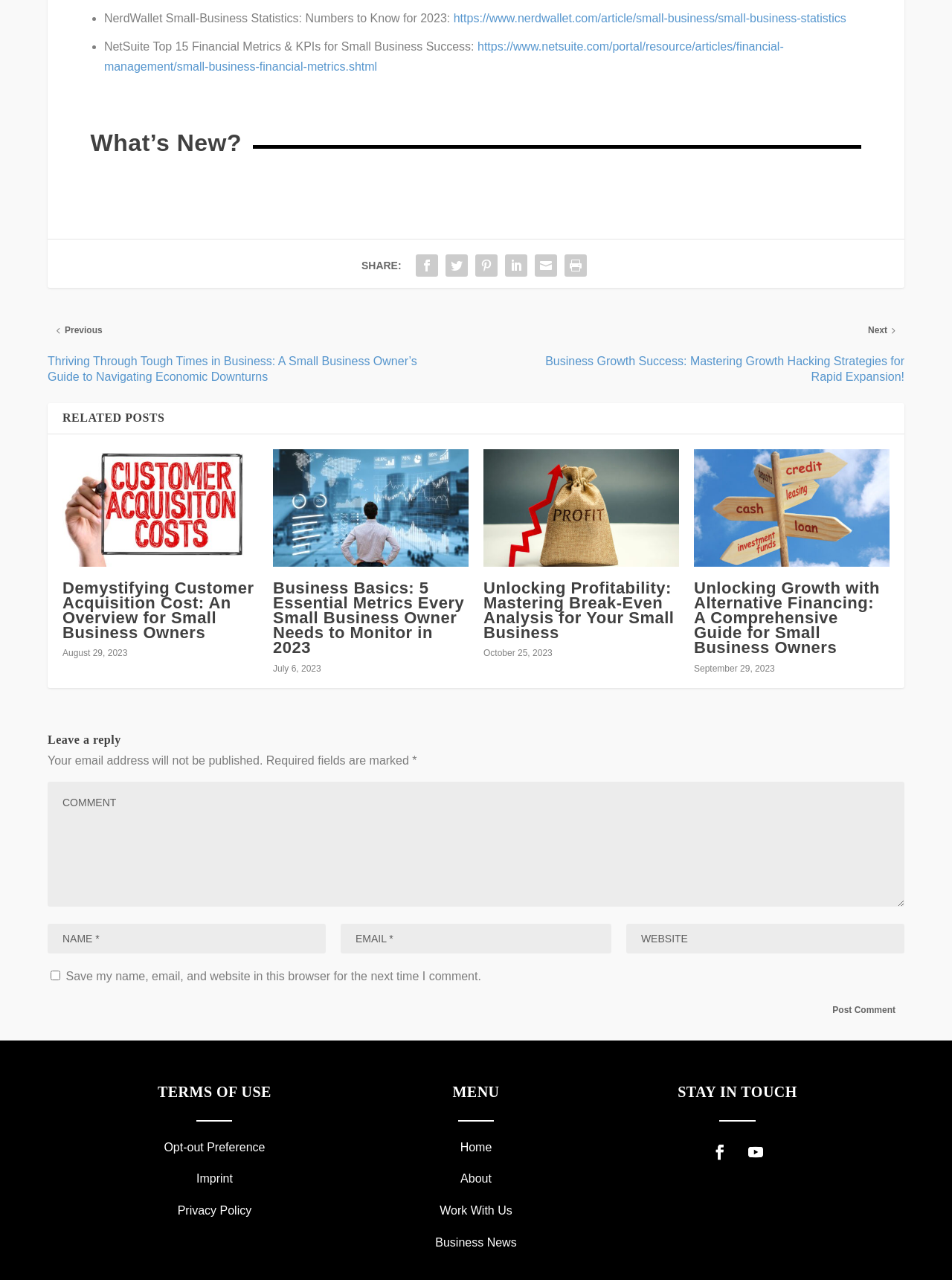Determine the bounding box coordinates of the element's region needed to click to follow the instruction: "Share on Facebook". Provide these coordinates as four float numbers between 0 and 1, formatted as [left, top, right, bottom].

[0.433, 0.195, 0.464, 0.219]